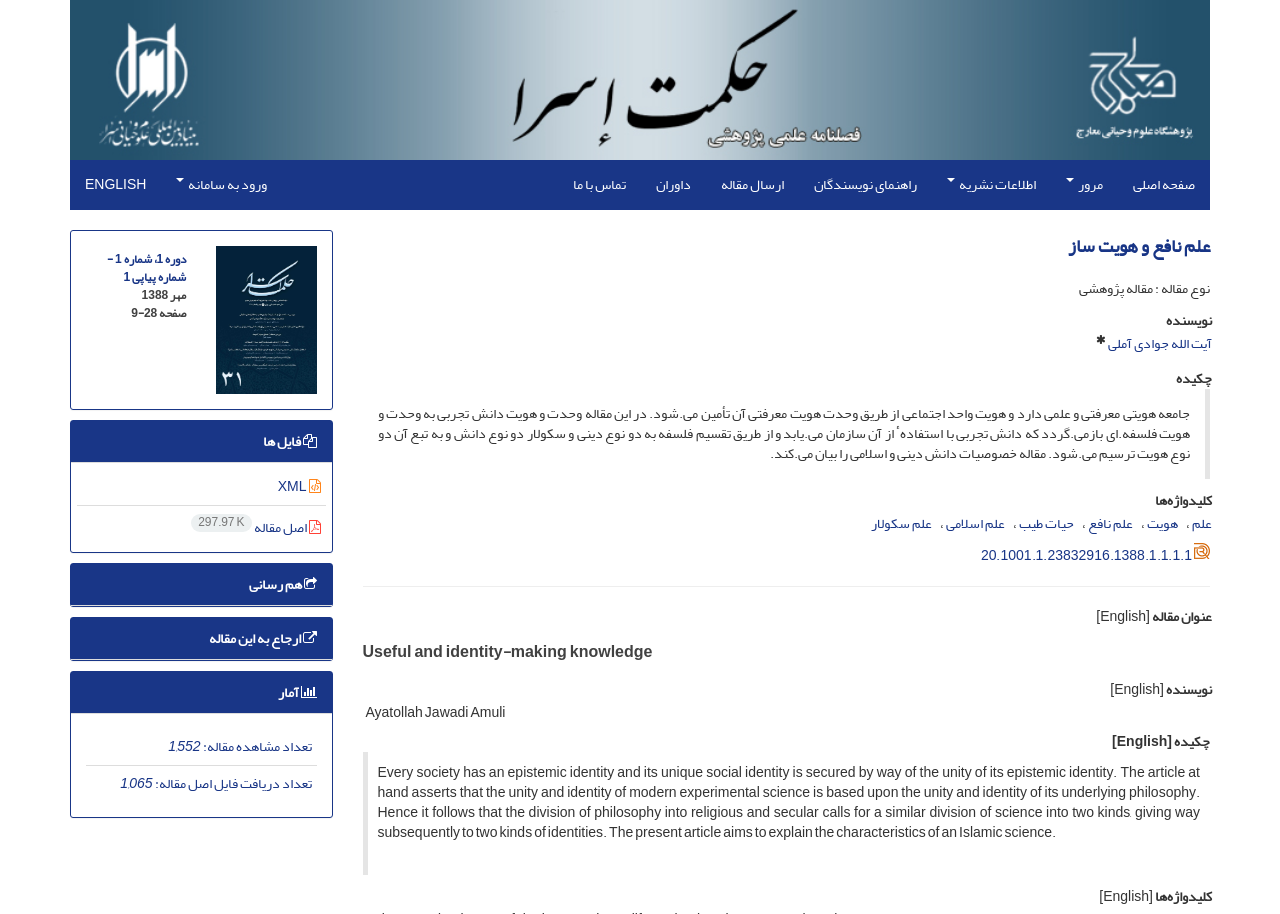Using the details in the image, give a detailed response to the question below:
How many keywords are listed in the article?

The keywords are listed in the section with the heading 'کلیدواژه‌ها'. There are 6 links listed under this heading, each representing a keyword.